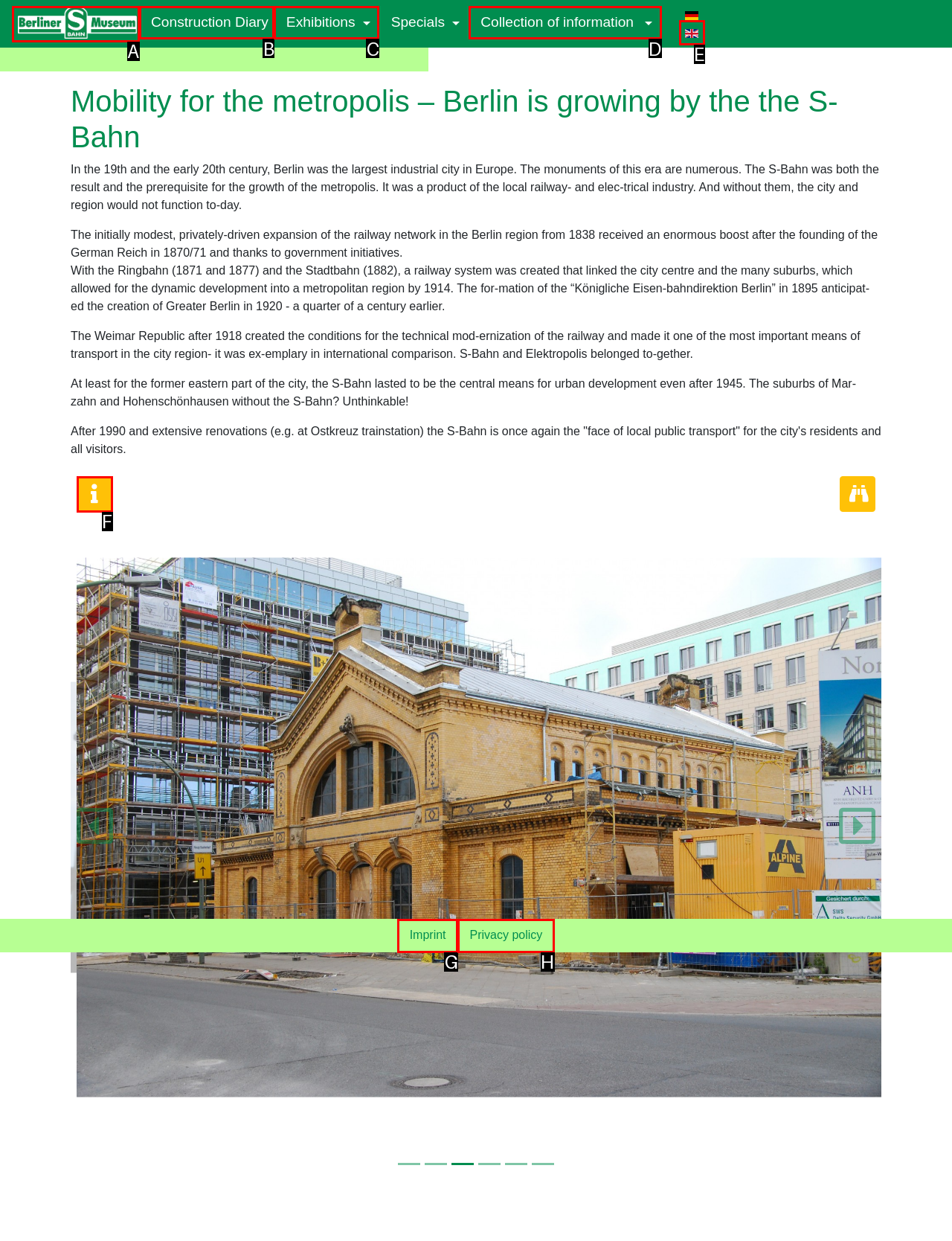Identify the HTML element that corresponds to the description: Construction Diary Provide the letter of the correct option directly.

B